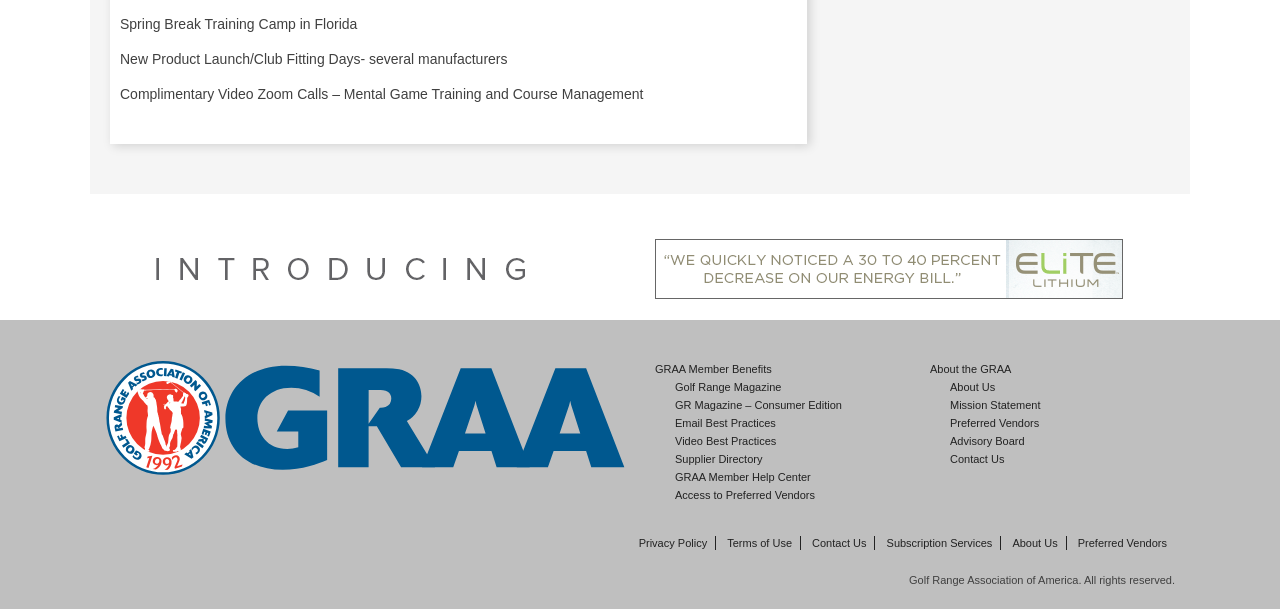Provide the bounding box coordinates of the section that needs to be clicked to accomplish the following instruction: "Click the link to learn about GRAA Member Benefits."

[0.512, 0.597, 0.603, 0.616]